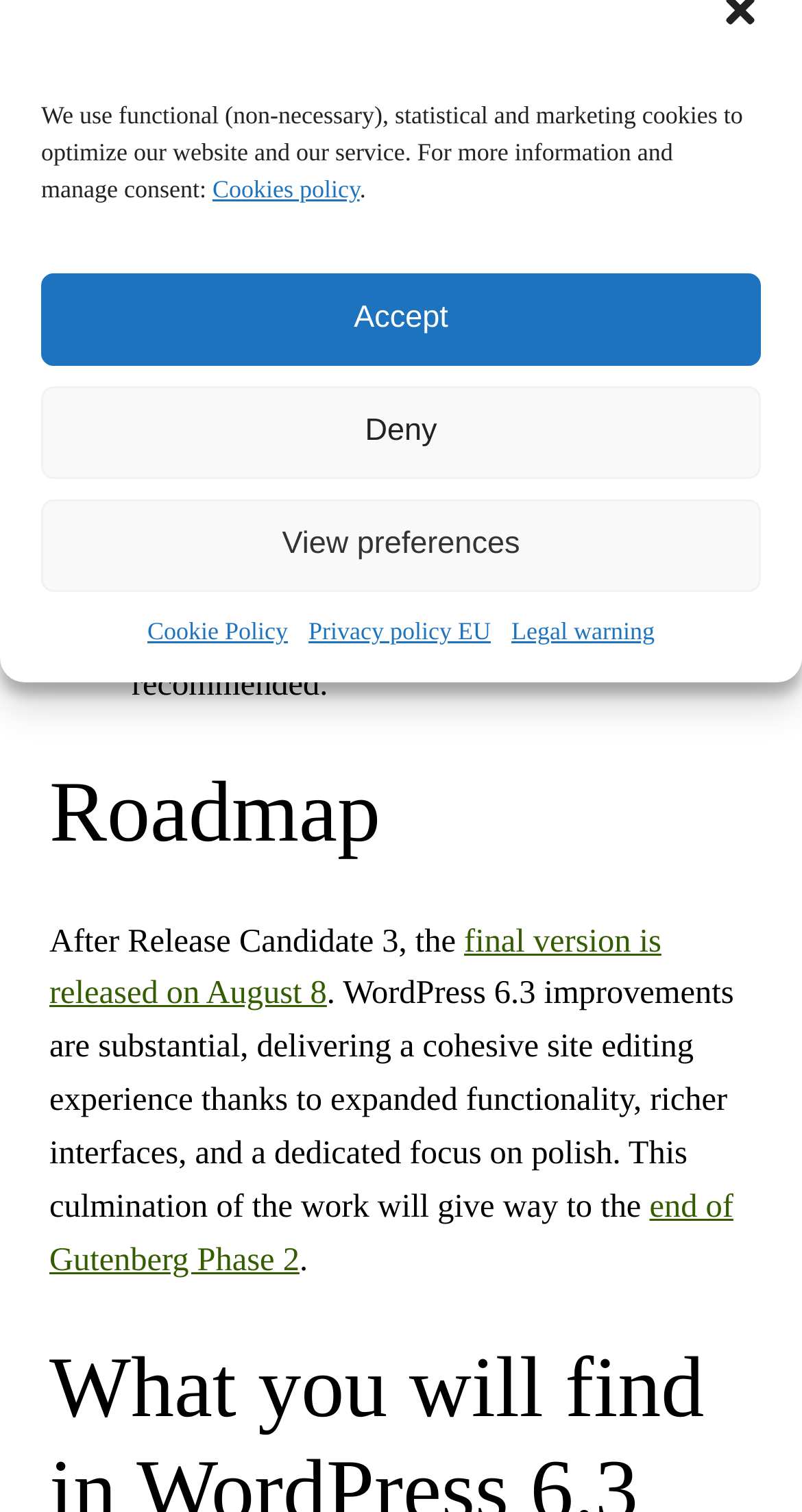Identify the bounding box coordinates for the UI element that matches this description: "Accept".

[0.051, 0.181, 0.949, 0.242]